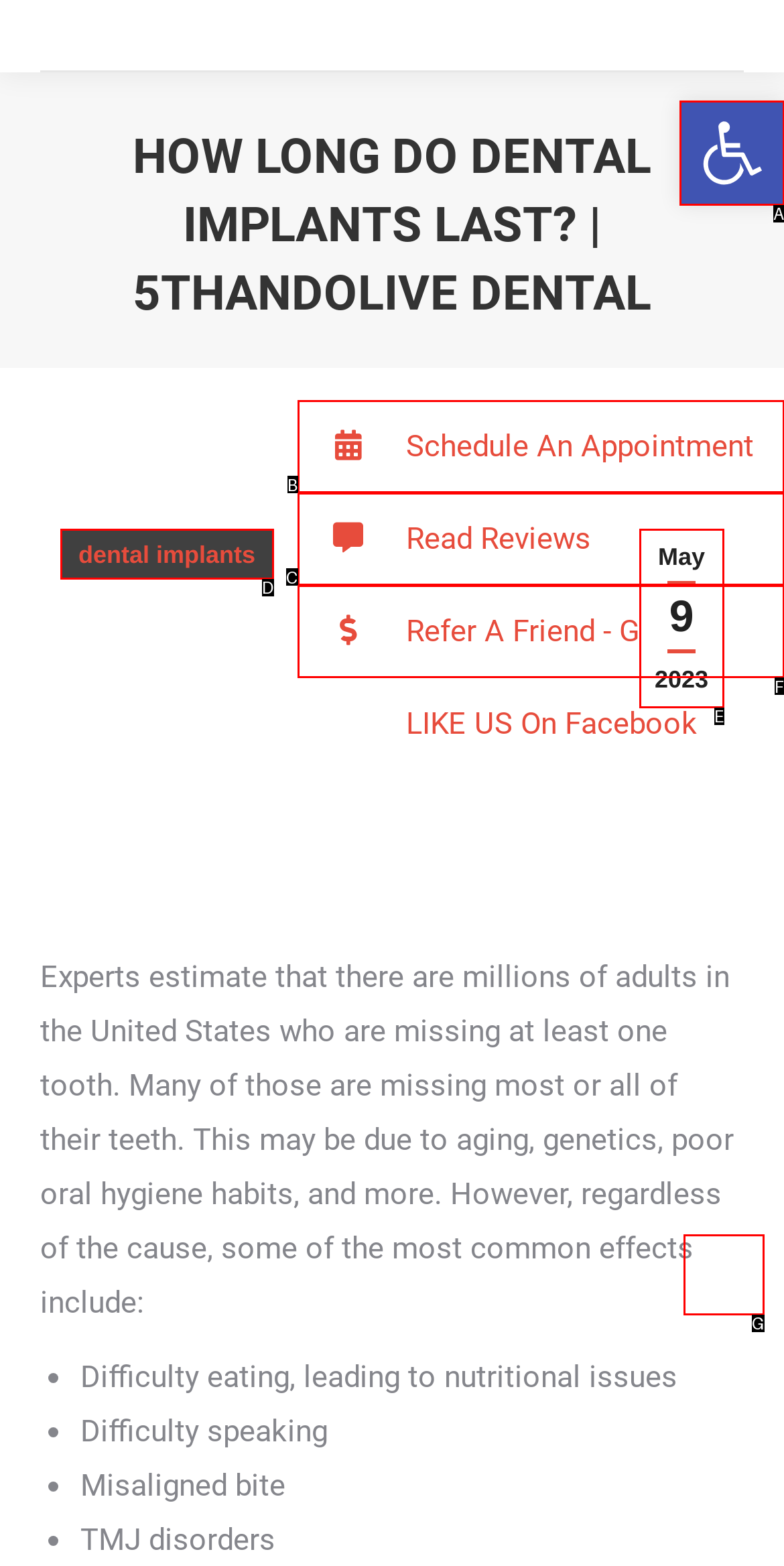Identify the HTML element that best fits the description: dental implants. Respond with the letter of the corresponding element.

D